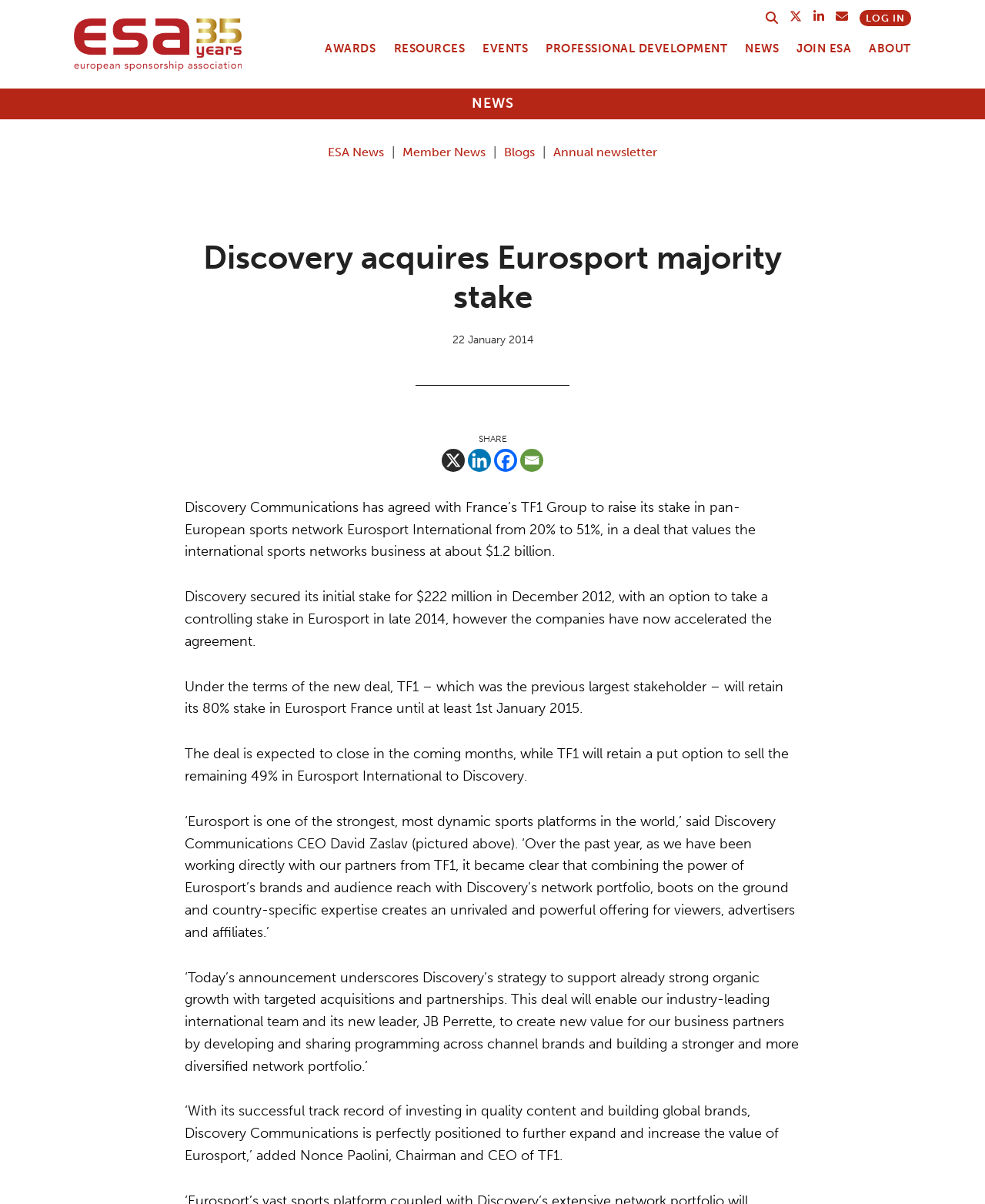Please identify the primary heading on the webpage and return its text.

Discovery acquires Eurosport majority stake